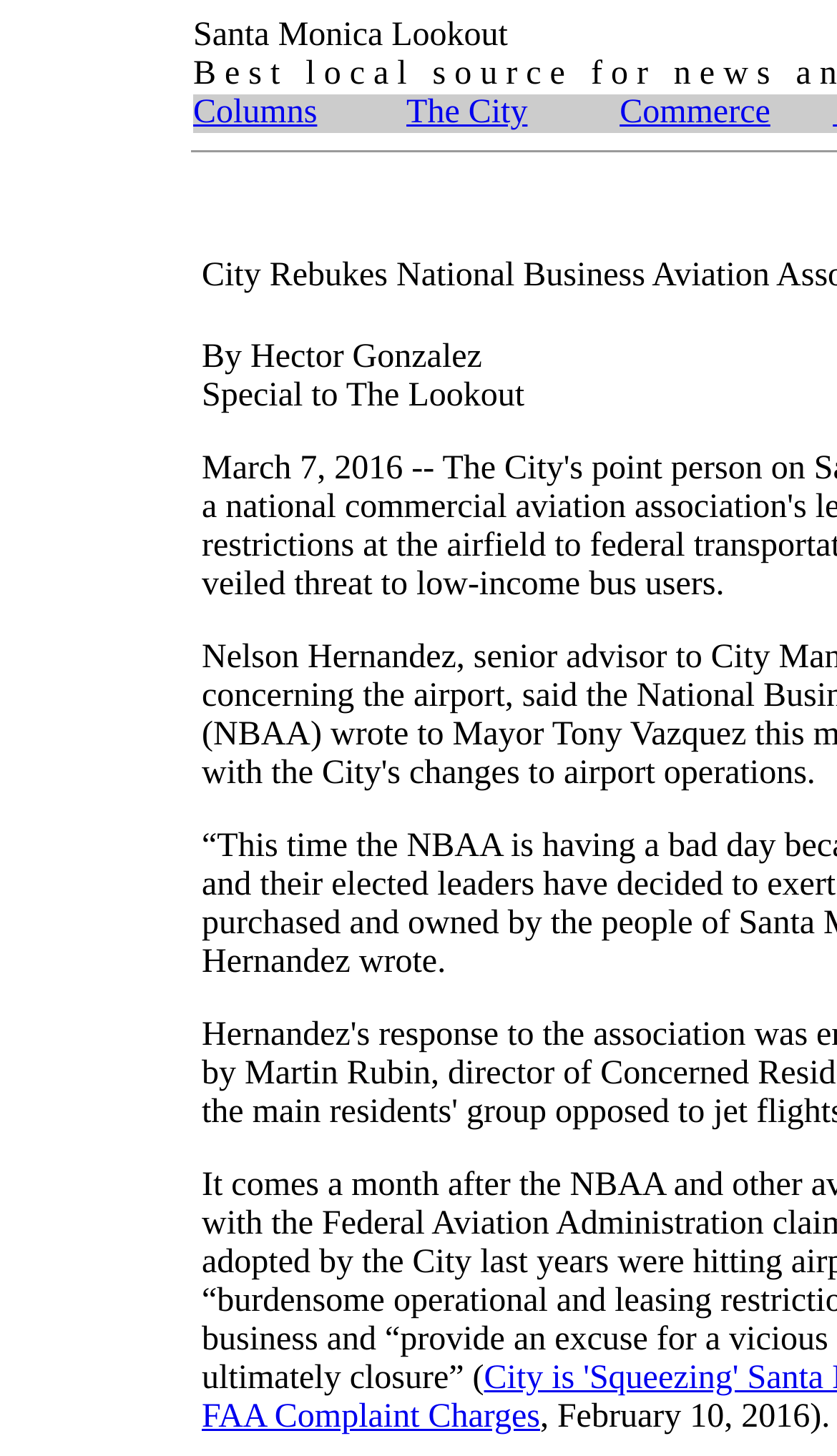Extract the bounding box coordinates of the UI element described by: "The City". The coordinates should include four float numbers ranging from 0 to 1, e.g., [left, top, right, bottom].

[0.486, 0.065, 0.63, 0.09]